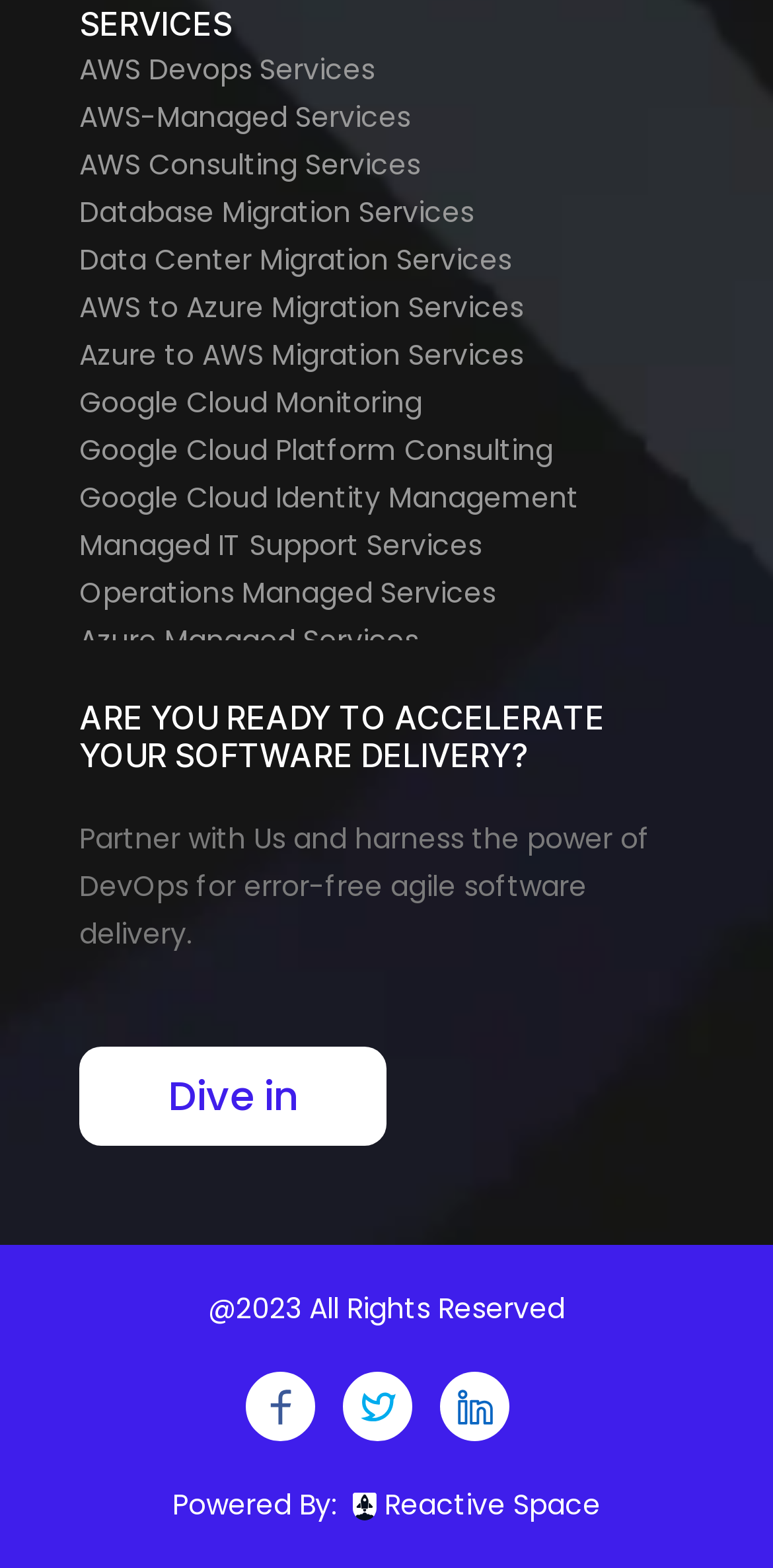Specify the bounding box coordinates of the element's region that should be clicked to achieve the following instruction: "Learn more about Google Cloud Identity Management". The bounding box coordinates consist of four float numbers between 0 and 1, in the format [left, top, right, bottom].

[0.103, 0.305, 0.749, 0.33]